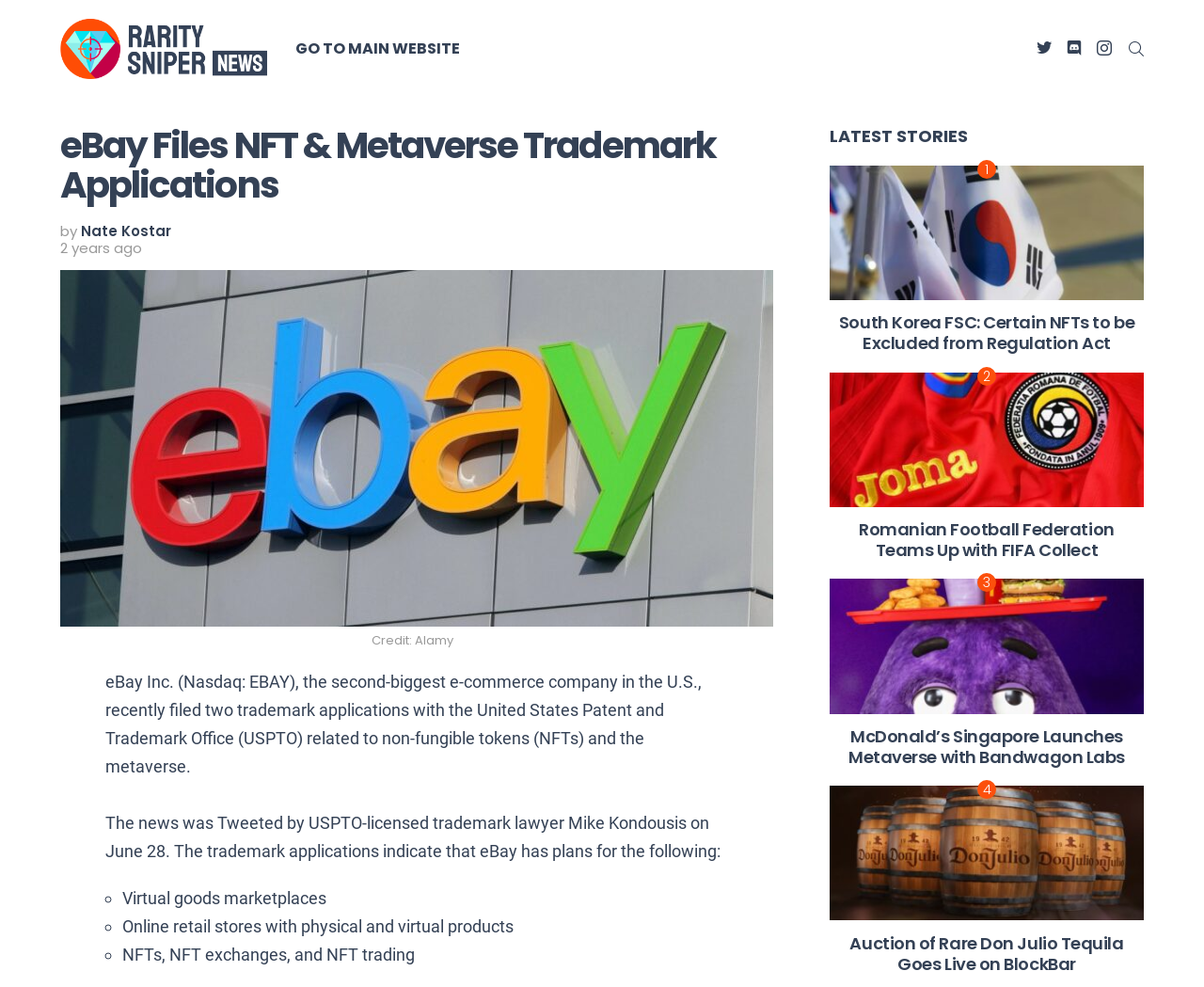Select the bounding box coordinates of the element I need to click to carry out the following instruction: "check latest stories".

[0.689, 0.128, 0.95, 0.149]